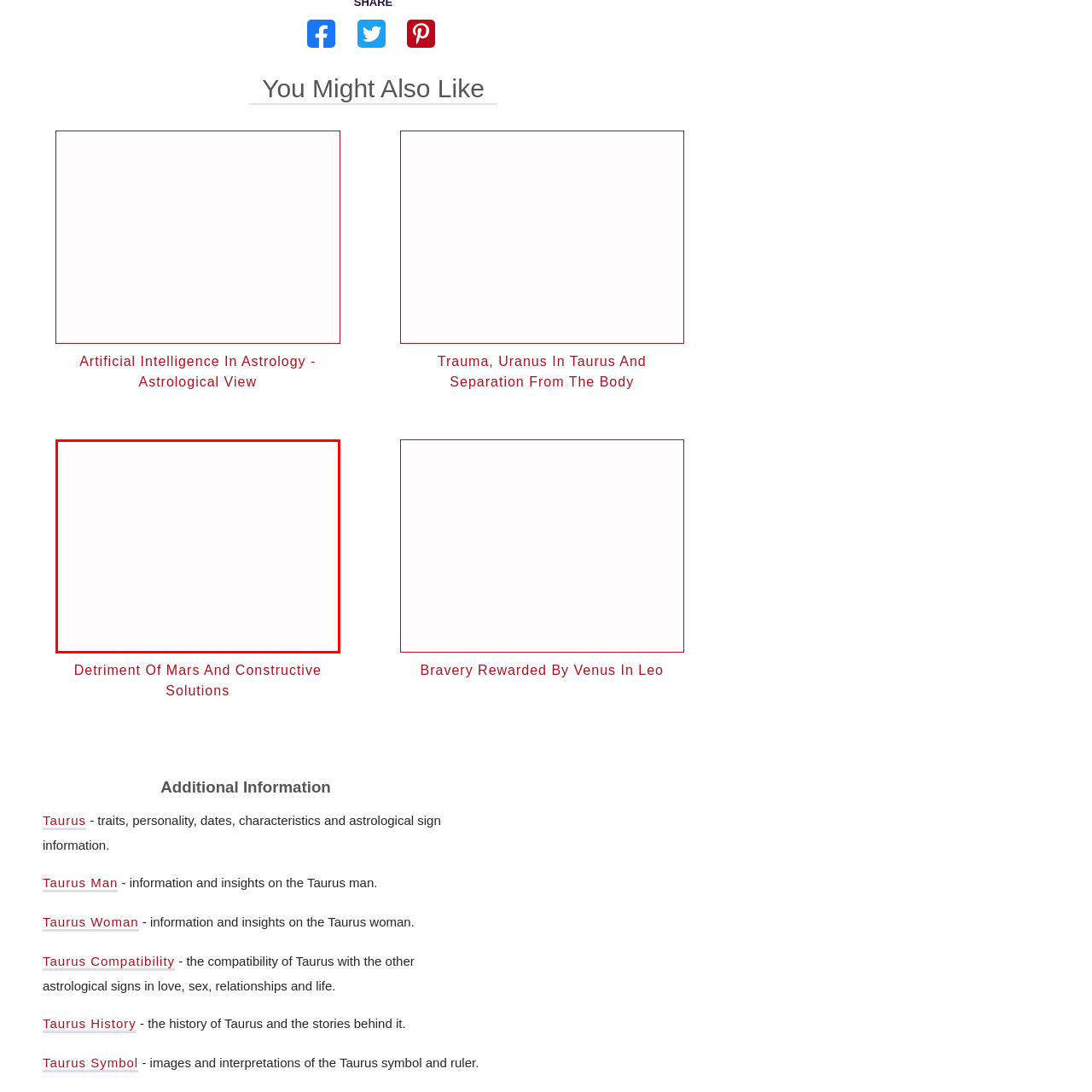What aspect of life does the article explore?
Look at the image within the red bounding box and respond with a single word or phrase.

Personal and relational dynamics